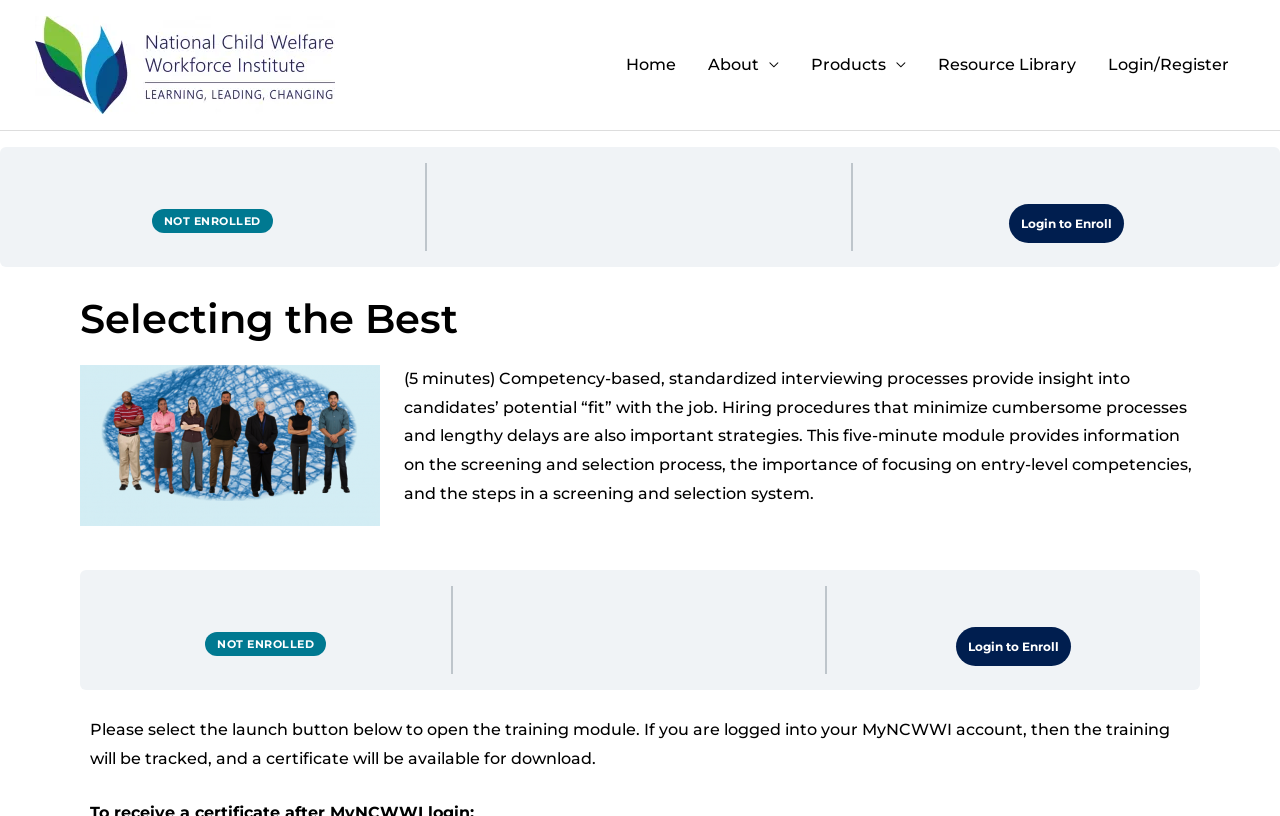Find and specify the bounding box coordinates that correspond to the clickable region for the instruction: "Login to Enroll".

[0.788, 0.25, 0.878, 0.298]